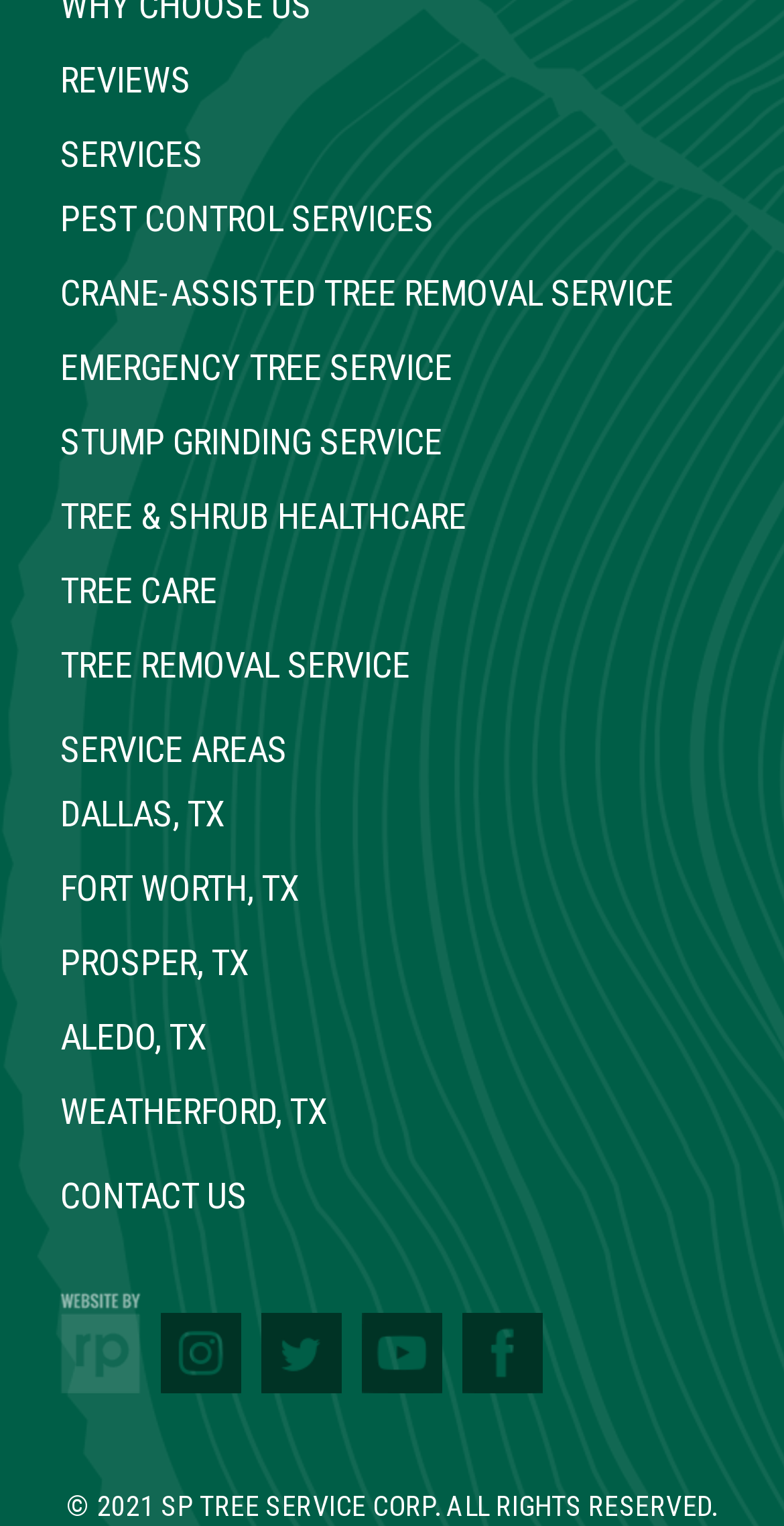Answer the following inquiry with a single word or phrase:
How many service areas are listed on the webpage?

5